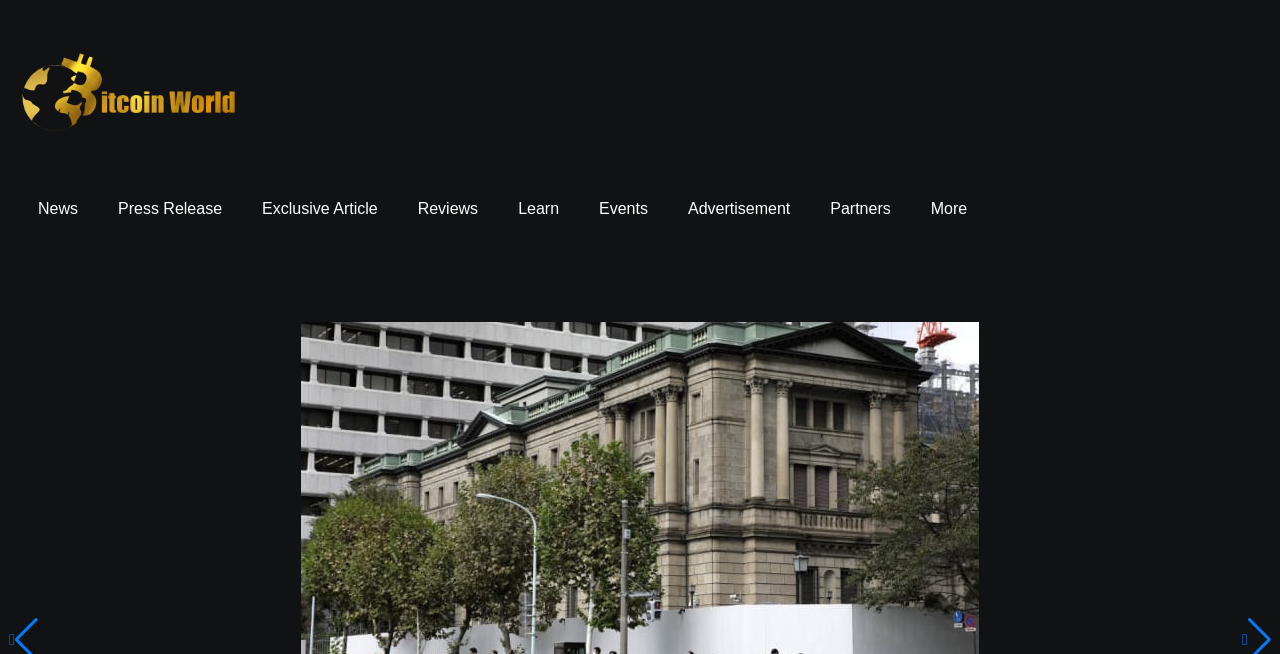Where is the 'Learn' link located?
Provide a detailed answer to the question, using the image to inform your response.

The 'Learn' link is located at the top middle of the navigation bar, with a bounding box coordinate of [0.389, 0.284, 0.452, 0.354]. It is the fifth navigation link from the left.